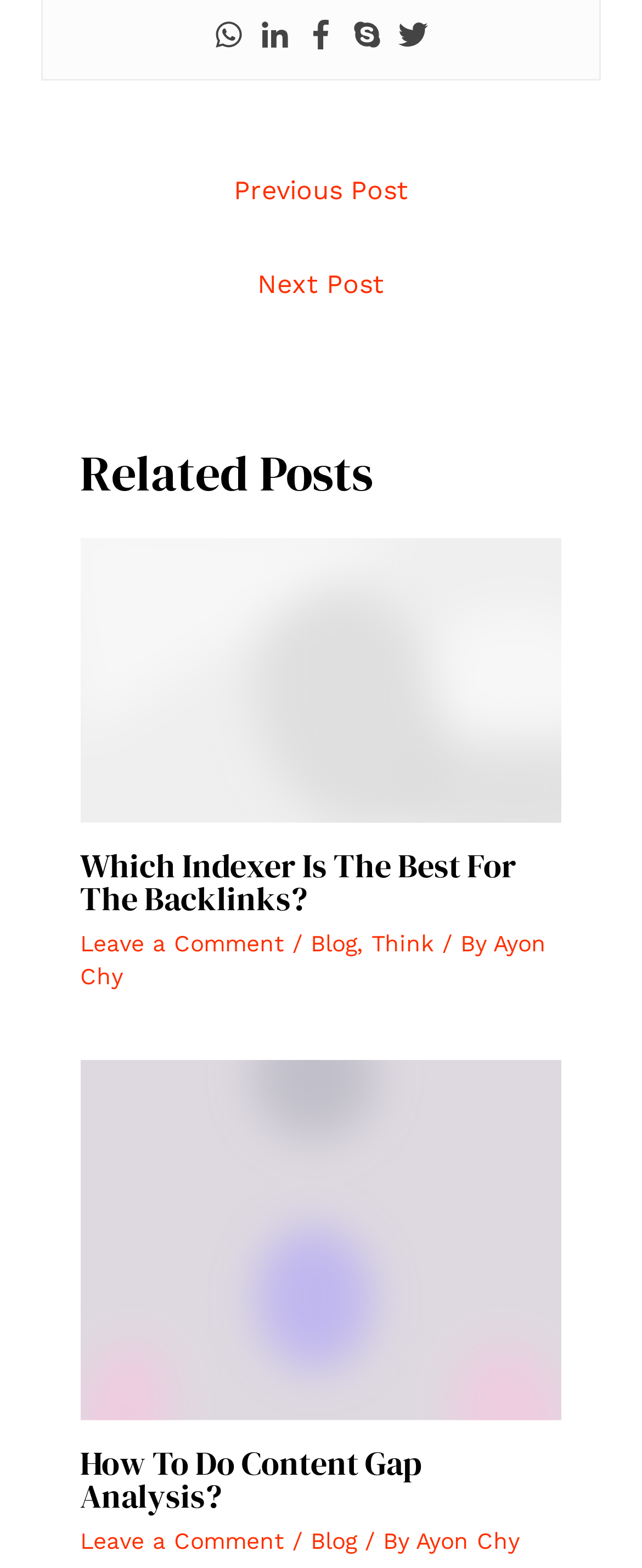What is the category of the first related post?
Refer to the screenshot and respond with a concise word or phrase.

Blog, Think